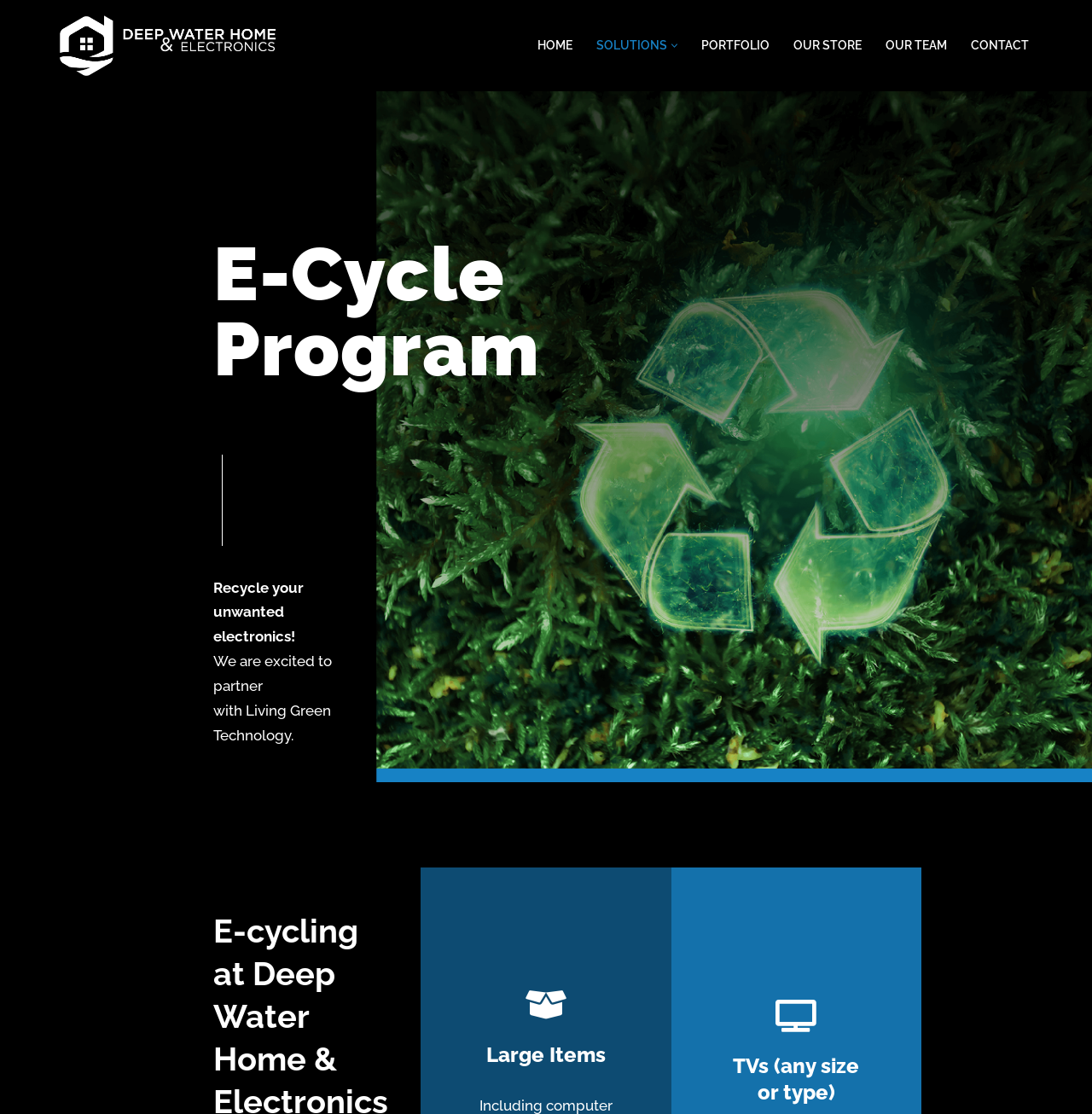Determine the bounding box coordinates in the format (top-left x, top-left y, bottom-right x, bottom-right y). Ensure all values are floating point numbers between 0 and 1. Identify the bounding box of the UI element described by: Our Team

[0.811, 0.031, 0.867, 0.05]